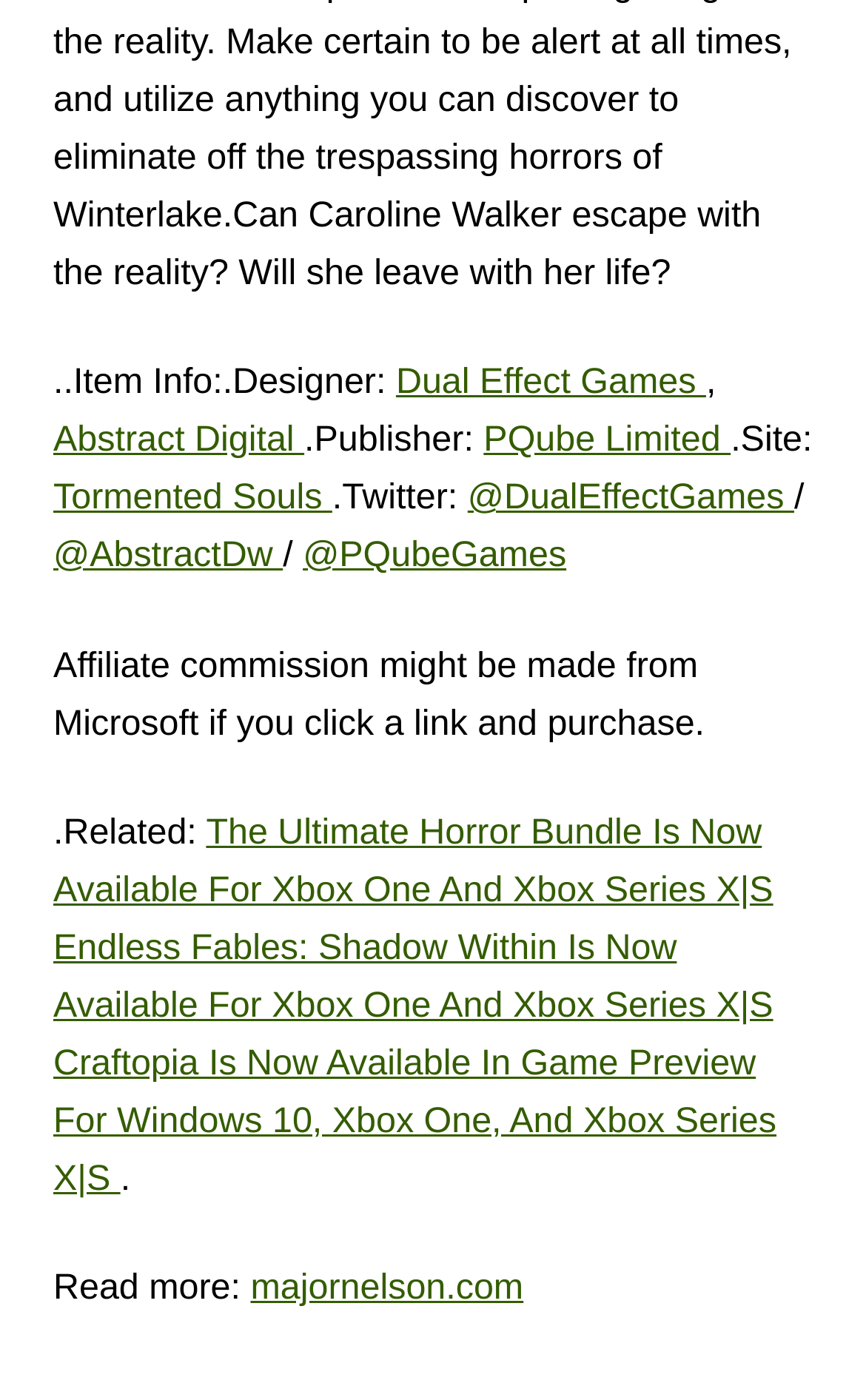Identify the coordinates of the bounding box for the element described below: "Dual Effect Games". Return the coordinates as four float numbers between 0 and 1: [left, top, right, bottom].

[0.457, 0.259, 0.815, 0.288]